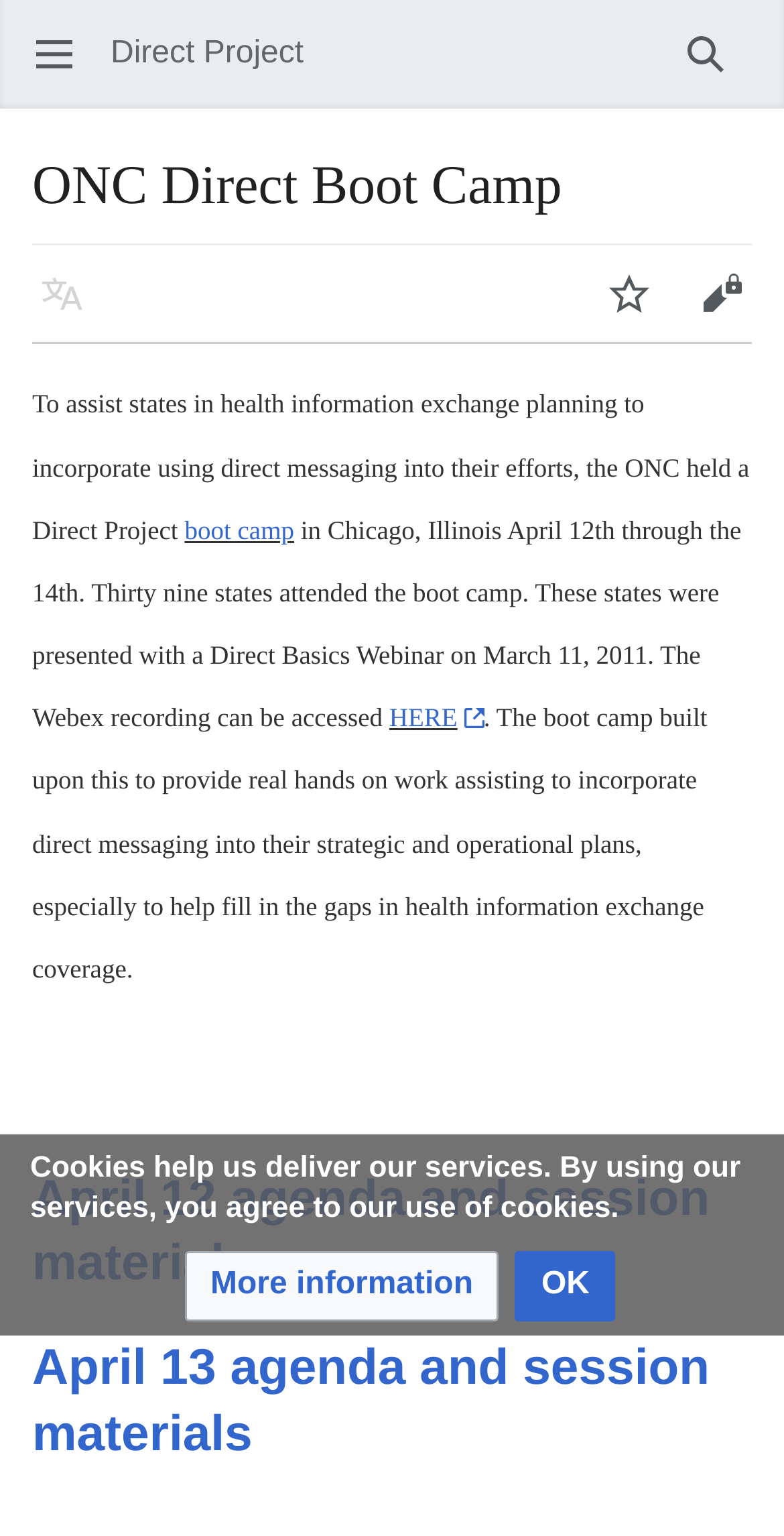Please find the bounding box coordinates of the element's region to be clicked to carry out this instruction: "Search".

[0.841, 0.005, 0.959, 0.065]